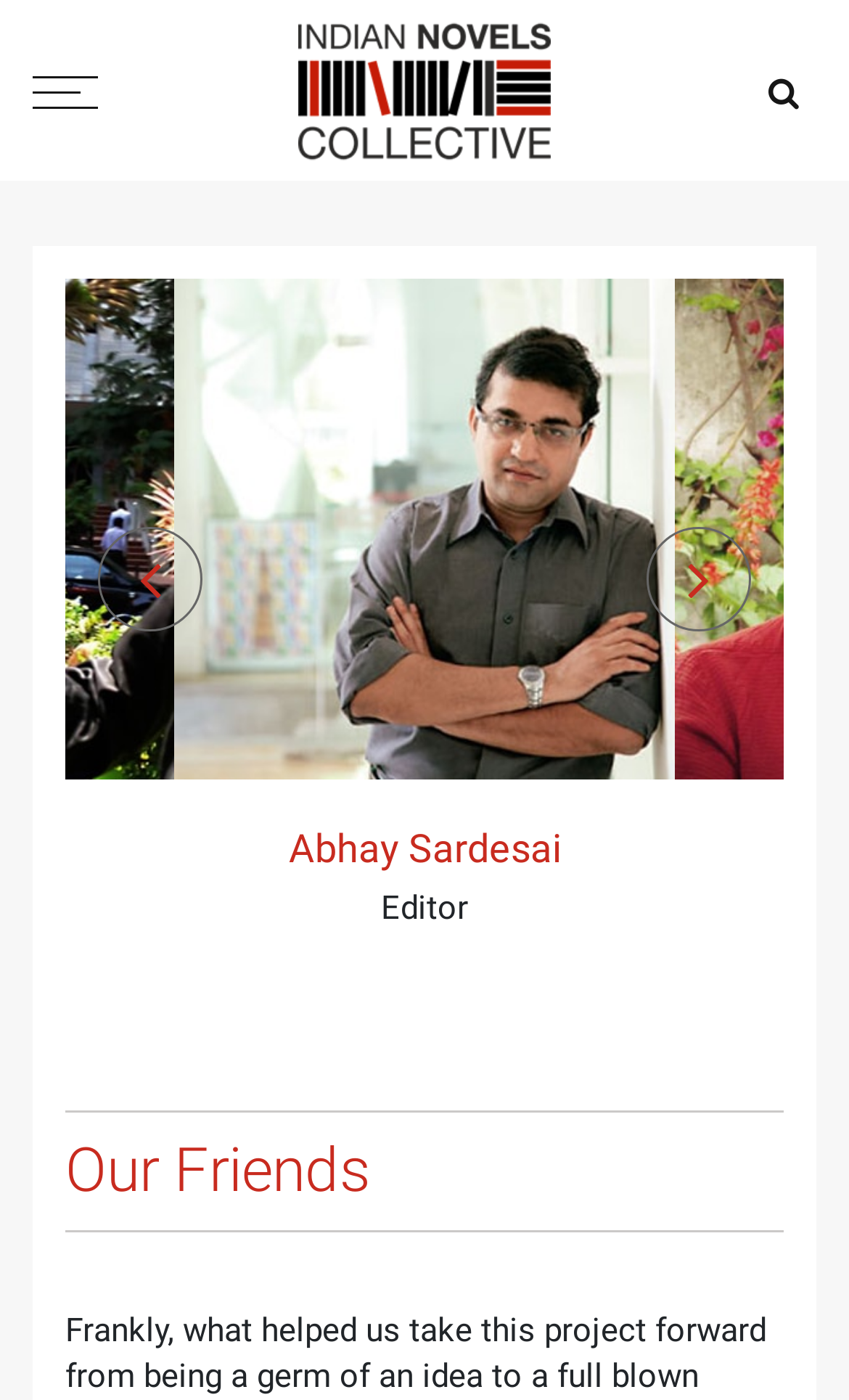Locate the bounding box coordinates for the element described below: "update". The coordinates must be four float values between 0 and 1, formatted as [left, top, right, bottom].

None